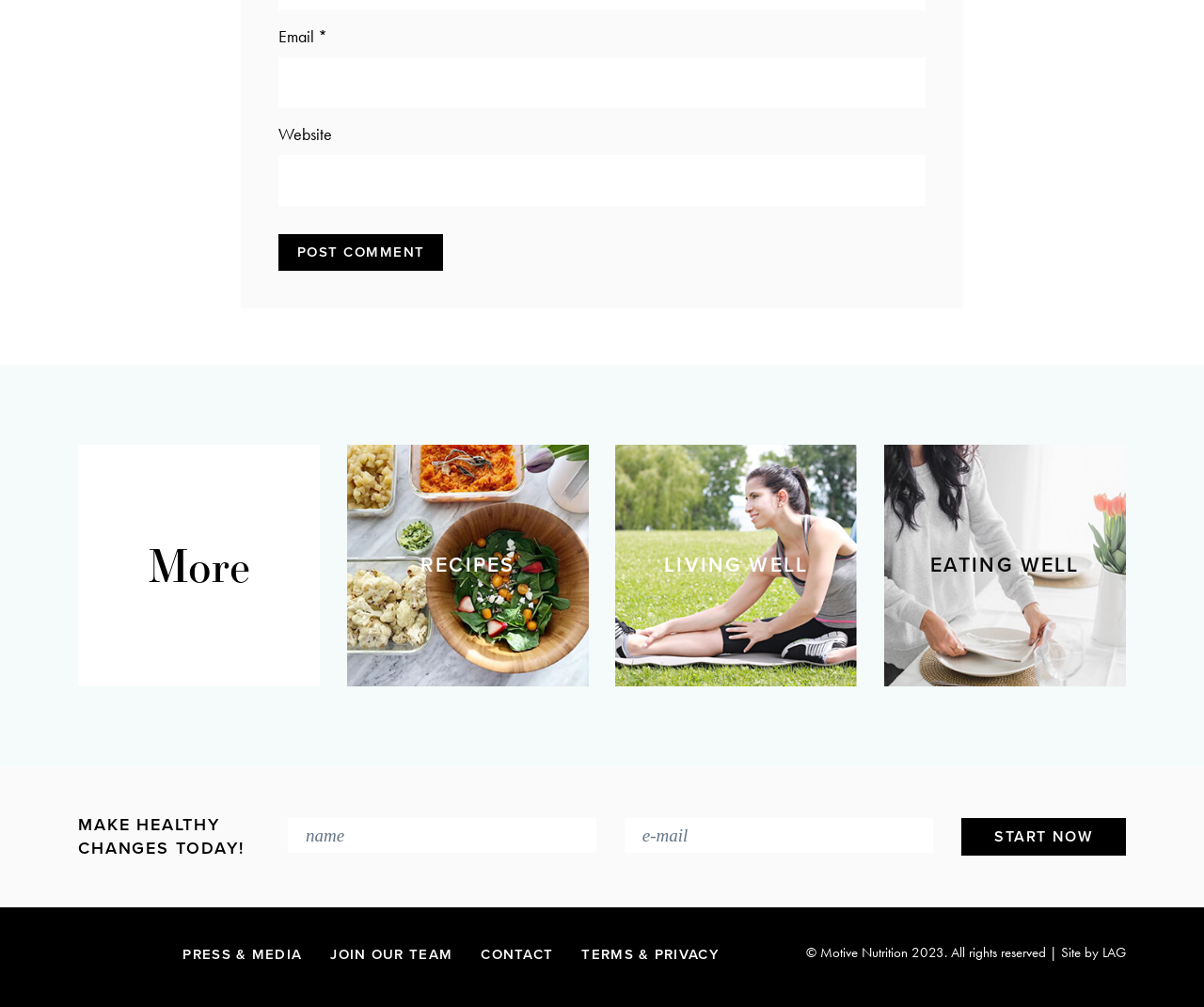Using the details from the image, please elaborate on the following question: What is the purpose of the 'name' and 'e-mail' textboxes?

The 'name' and 'e-mail' textboxes are located below the 'MAKE HEALTHY CHANGES TODAY!' text and above the 'Start Now' button. They are likely used to collect user information, such as name and email address, before allowing them to start making healthy changes.